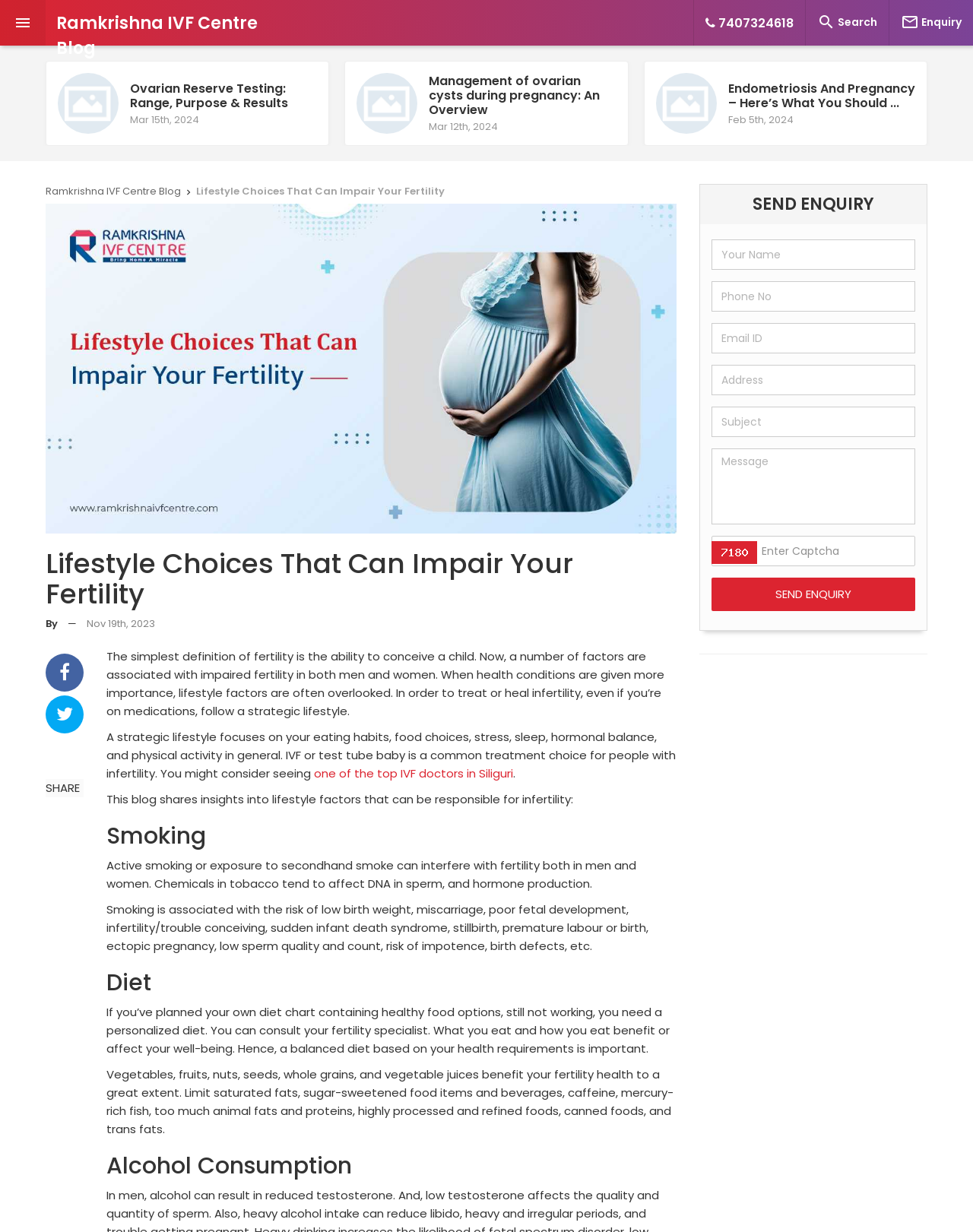Respond with a single word or phrase to the following question: What is the purpose of the textbox at the bottom of the webpage?

To send enquiry